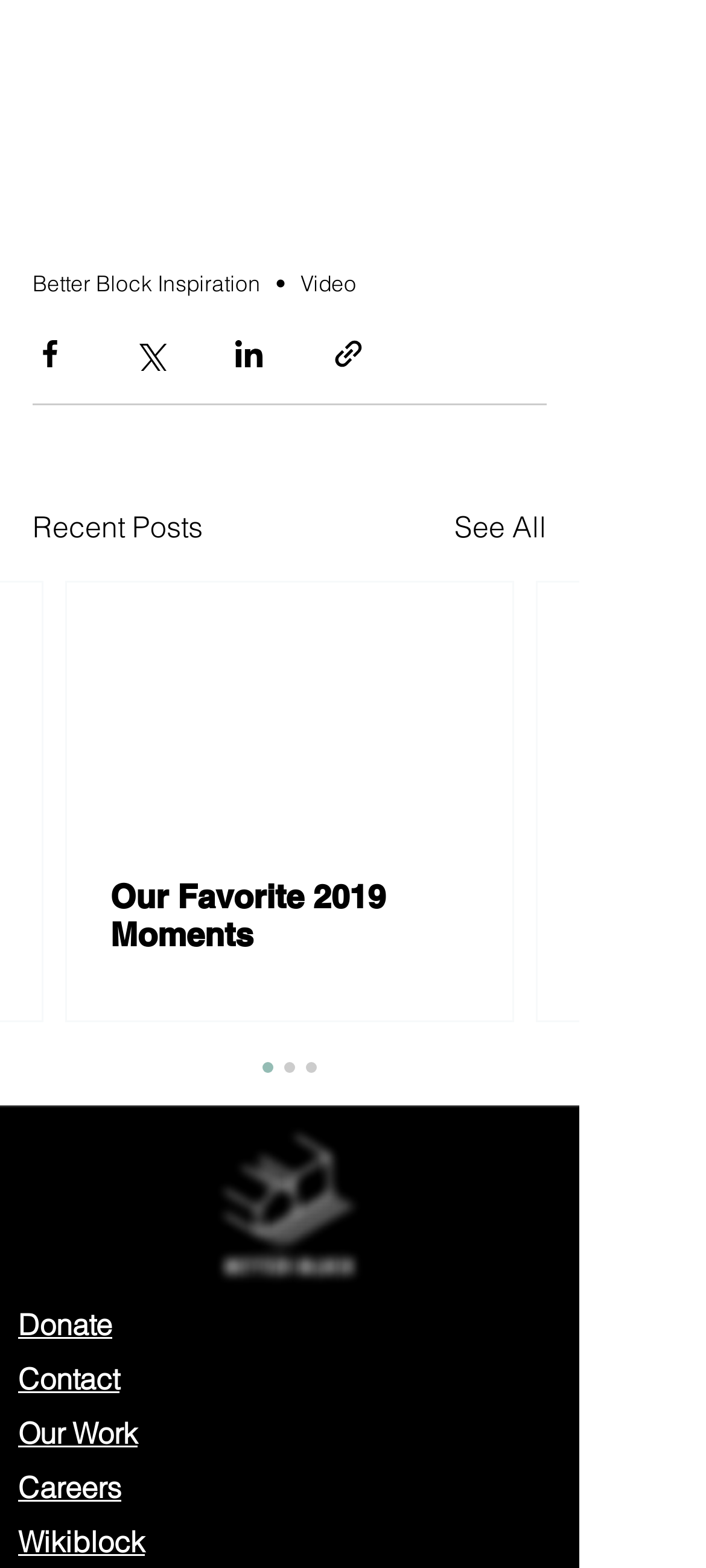Pinpoint the bounding box coordinates of the area that should be clicked to complete the following instruction: "View recent posts". The coordinates must be given as four float numbers between 0 and 1, i.e., [left, top, right, bottom].

[0.046, 0.322, 0.287, 0.35]